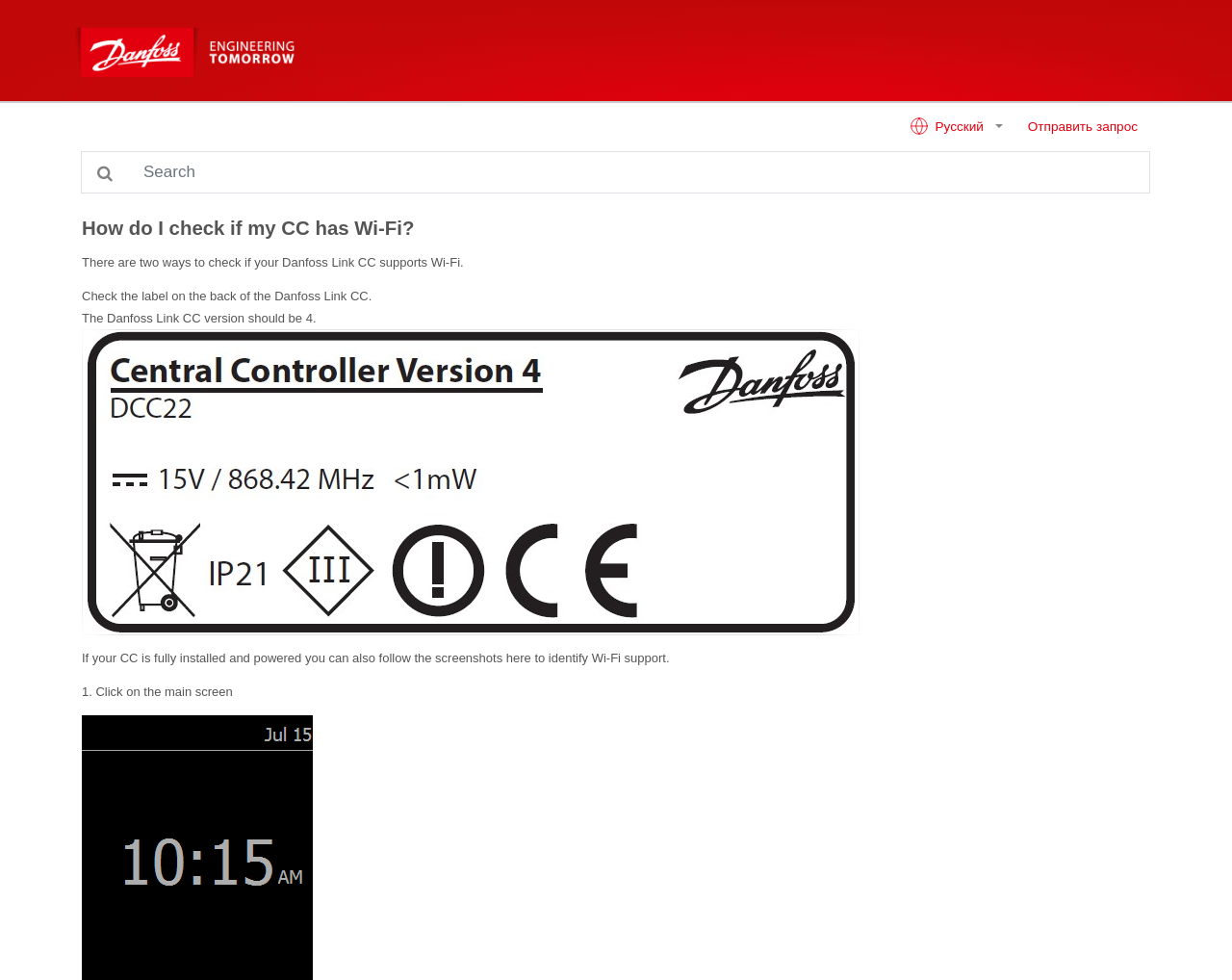What is the minimum version of Danfoss Link CC that supports Wi-Fi?
Respond with a short answer, either a single word or a phrase, based on the image.

4